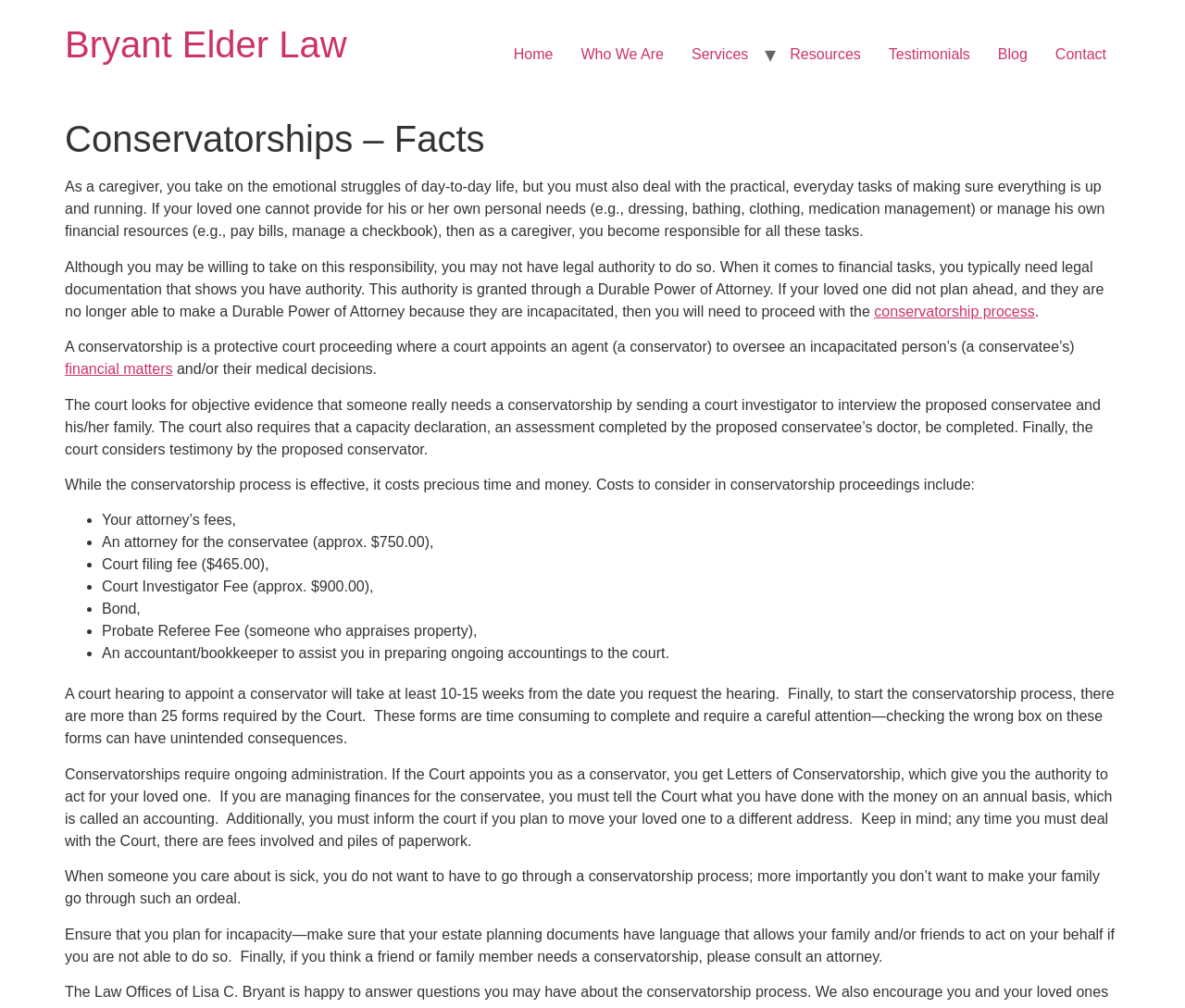What is the consequence of not planning for incapacity?
Based on the image, give a one-word or short phrase answer.

Conservatorship process